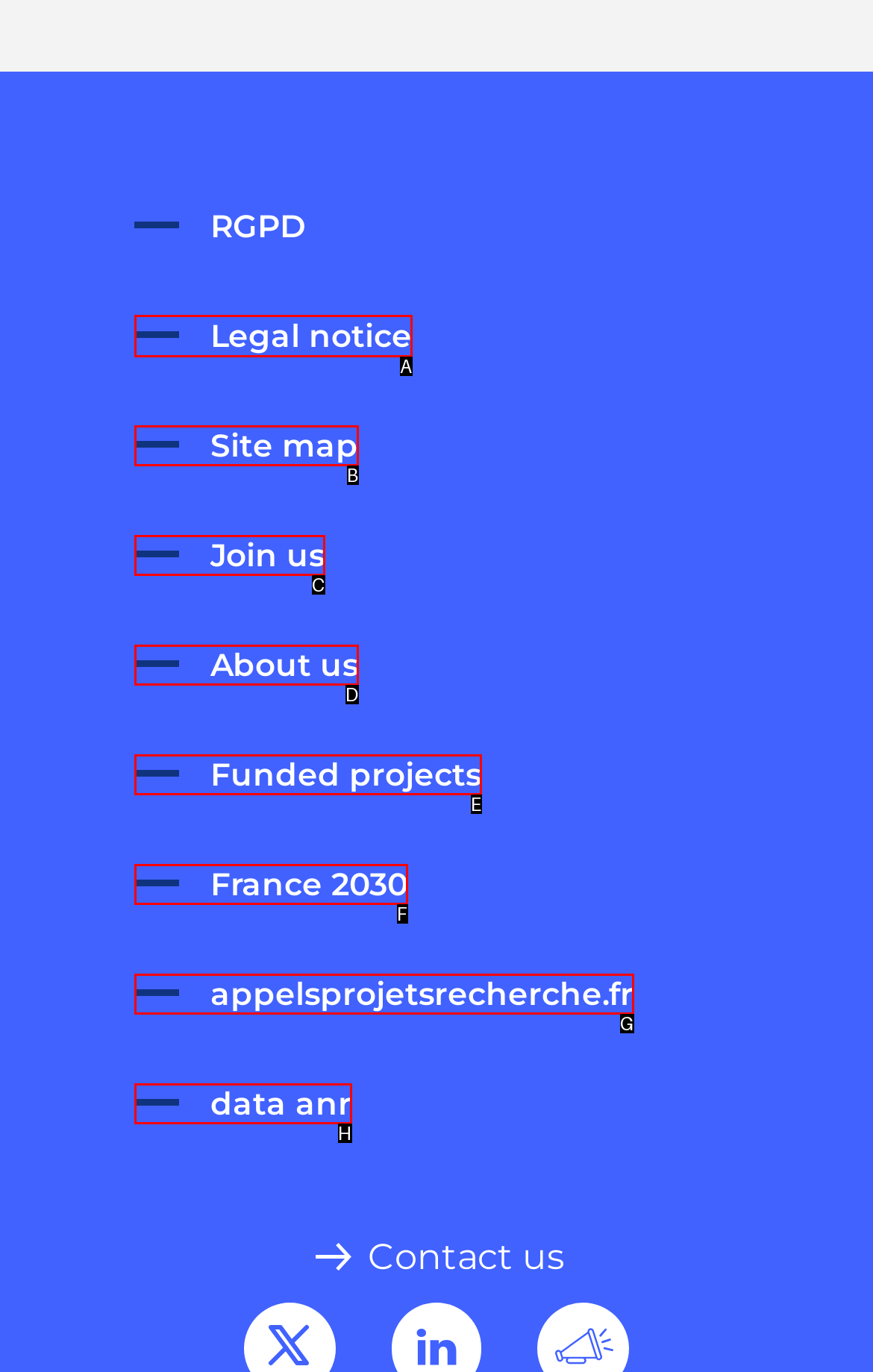Select the appropriate HTML element that needs to be clicked to execute the following task: Read legal notice. Respond with the letter of the option.

A